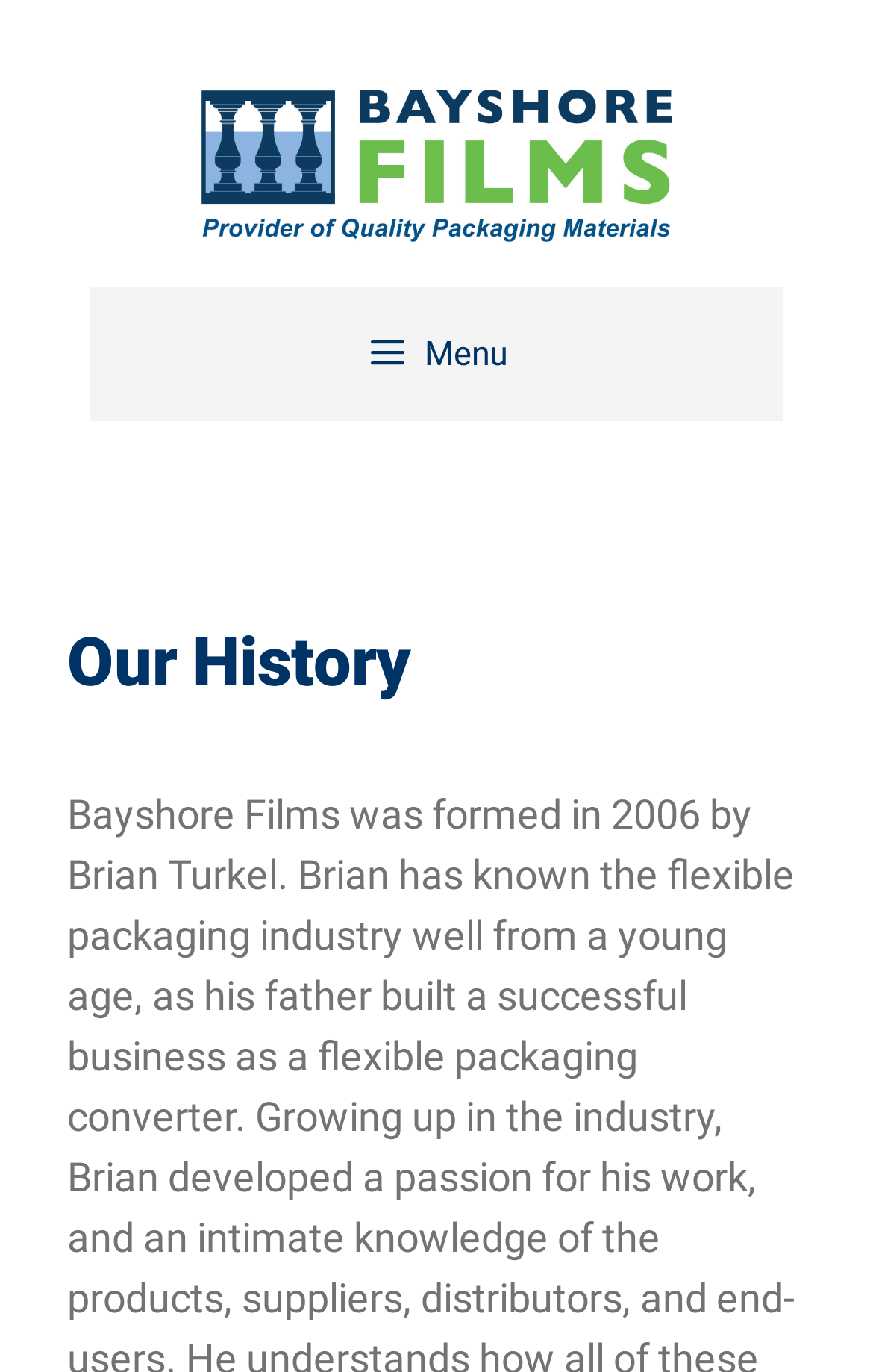Offer a detailed account of what is visible on the webpage.

The webpage is about Bayshore Films, with a focus on its history. At the top of the page, there is a banner that spans the entire width, taking up about a third of the screen's height. Within this banner, there is a link to the BayShore Films website, accompanied by an image of the company's logo. The logo is positioned slightly above the link.

Below the banner, there is a primary navigation menu that takes up about a quarter of the screen's width. The menu is represented by a button with a menu icon. When expanded, it controls the primary menu.

Further down the page, there is a header section that occupies about half of the screen's width. This section contains a heading that reads "Our History", which is prominently displayed.